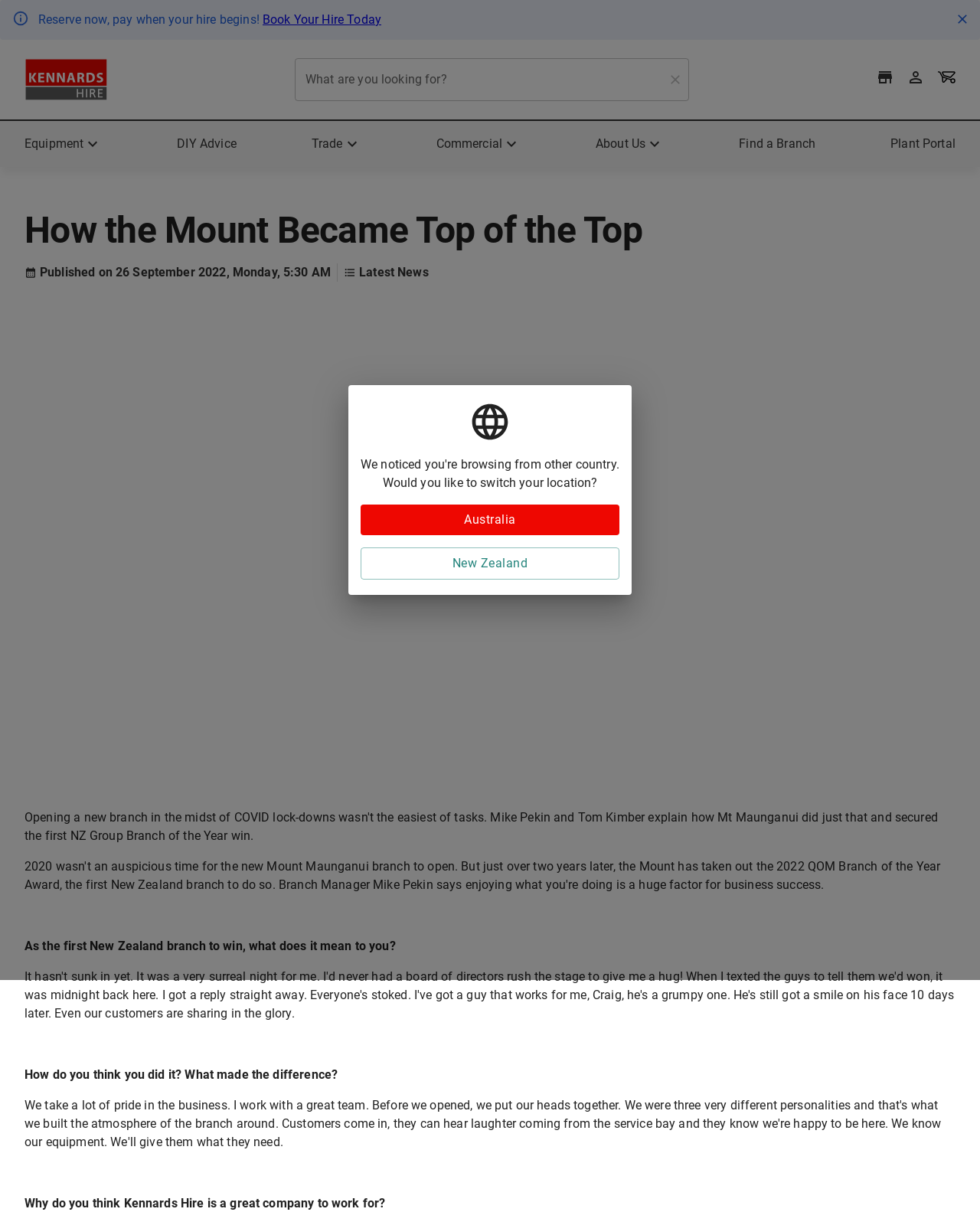Predict the bounding box of the UI element based on the description: "Find a Branch". The coordinates should be four float numbers between 0 and 1, formatted as [left, top, right, bottom].

[0.754, 0.111, 0.832, 0.126]